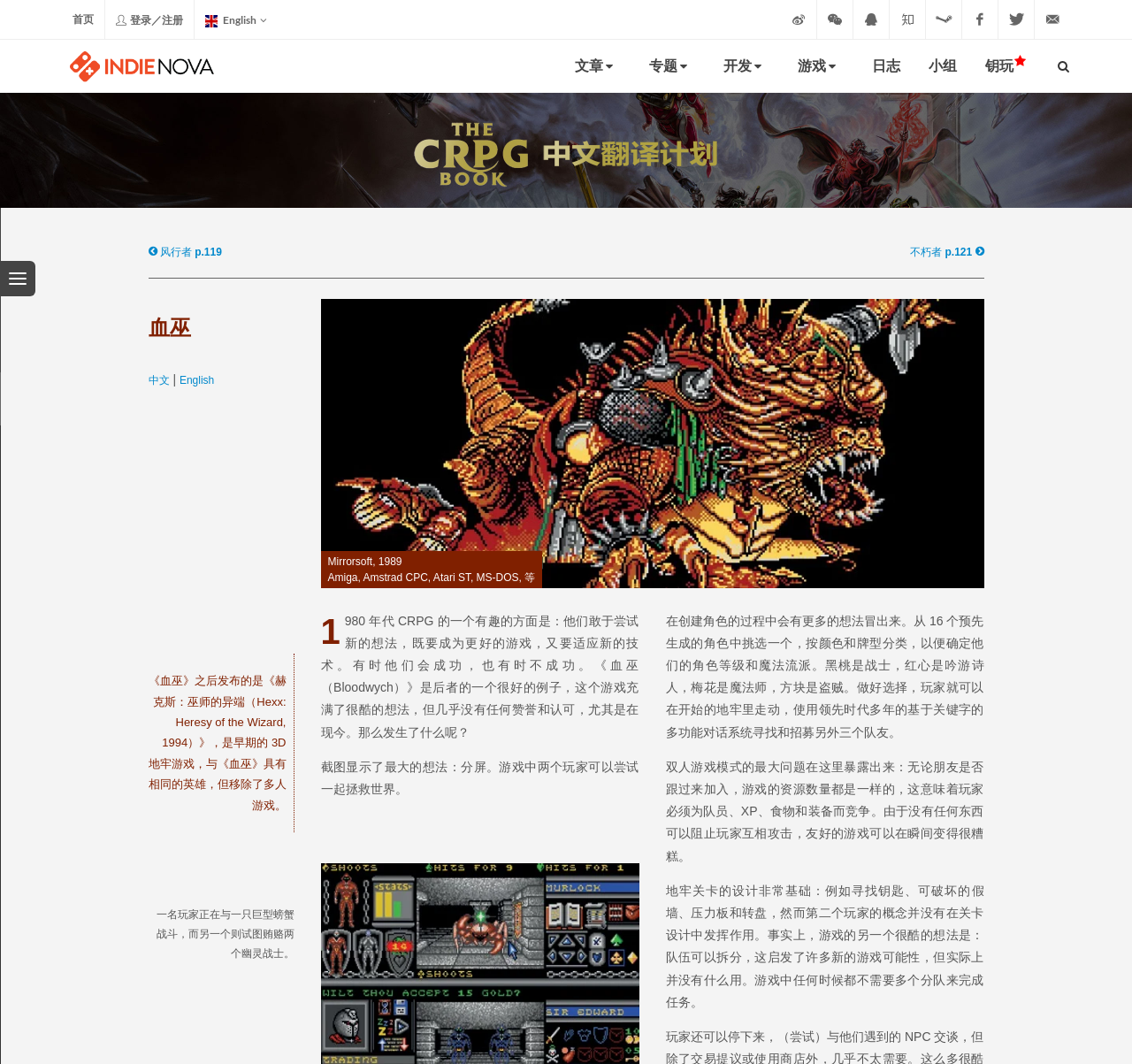Determine the bounding box coordinates of the section to be clicked to follow the instruction: "Click to tweet". The coordinates should be given as four float numbers between 0 and 1, formatted as [left, top, right, bottom].

None